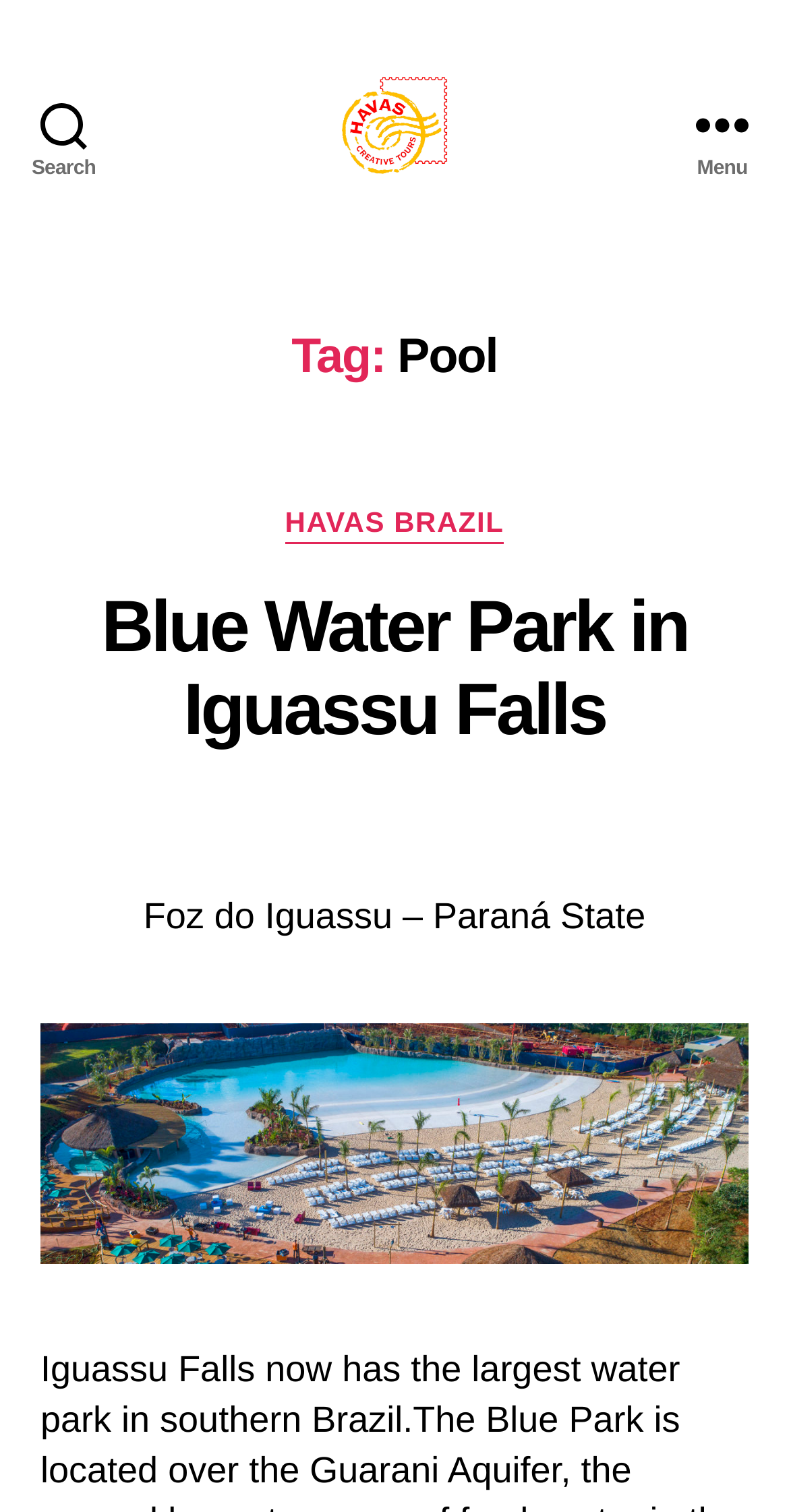How many buttons are at the top of the page?
Using the image, elaborate on the answer with as much detail as possible.

I found the answer by looking at the button elements at the top of the page, one with the text 'Search' and one with the text 'Menu', indicating that there are two buttons at the top of the page.